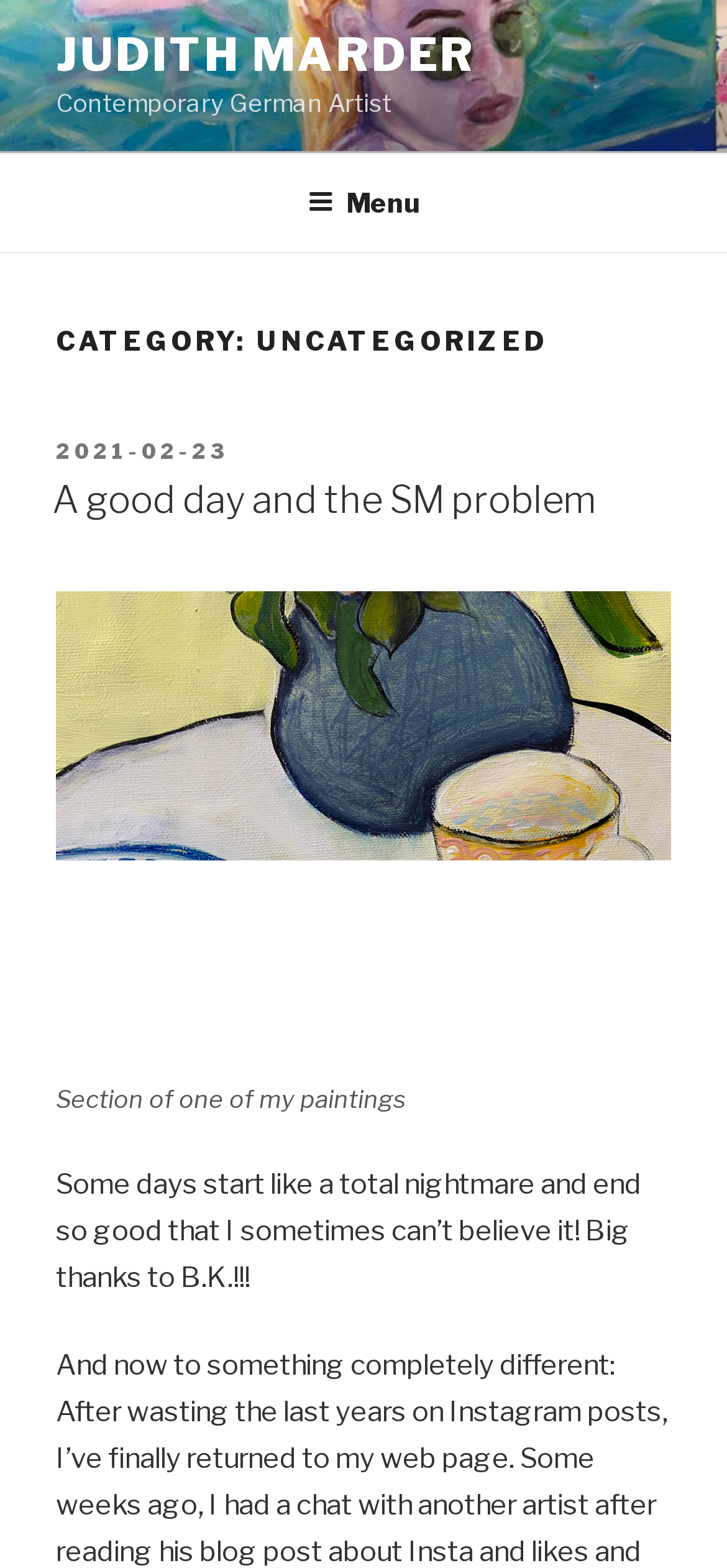Utilize the details in the image to give a detailed response to the question: What is the date of the post?

The date of the post can be found in the link element with the text '2021-02-23', which is located below the 'POSTED ON' text.